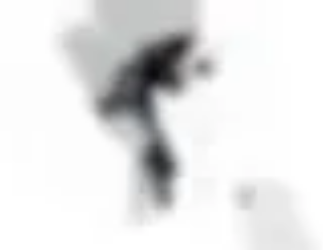Summarize the image with a detailed description that highlights all prominent details.

The image titled "CAIRO MAPS 1977.jpg" features a stylized representation of a map of Cairo from 1977. The design likely showcases key landmarks, streets, and possibly some geographic features of the city as it was known in that era. The black and white color scheme emphasizes the layout and details of the map, giving it a historic and artistic feel. This image may serve as a useful reference for understanding urban planning or historical geography related to Cairo during the late 20th century.